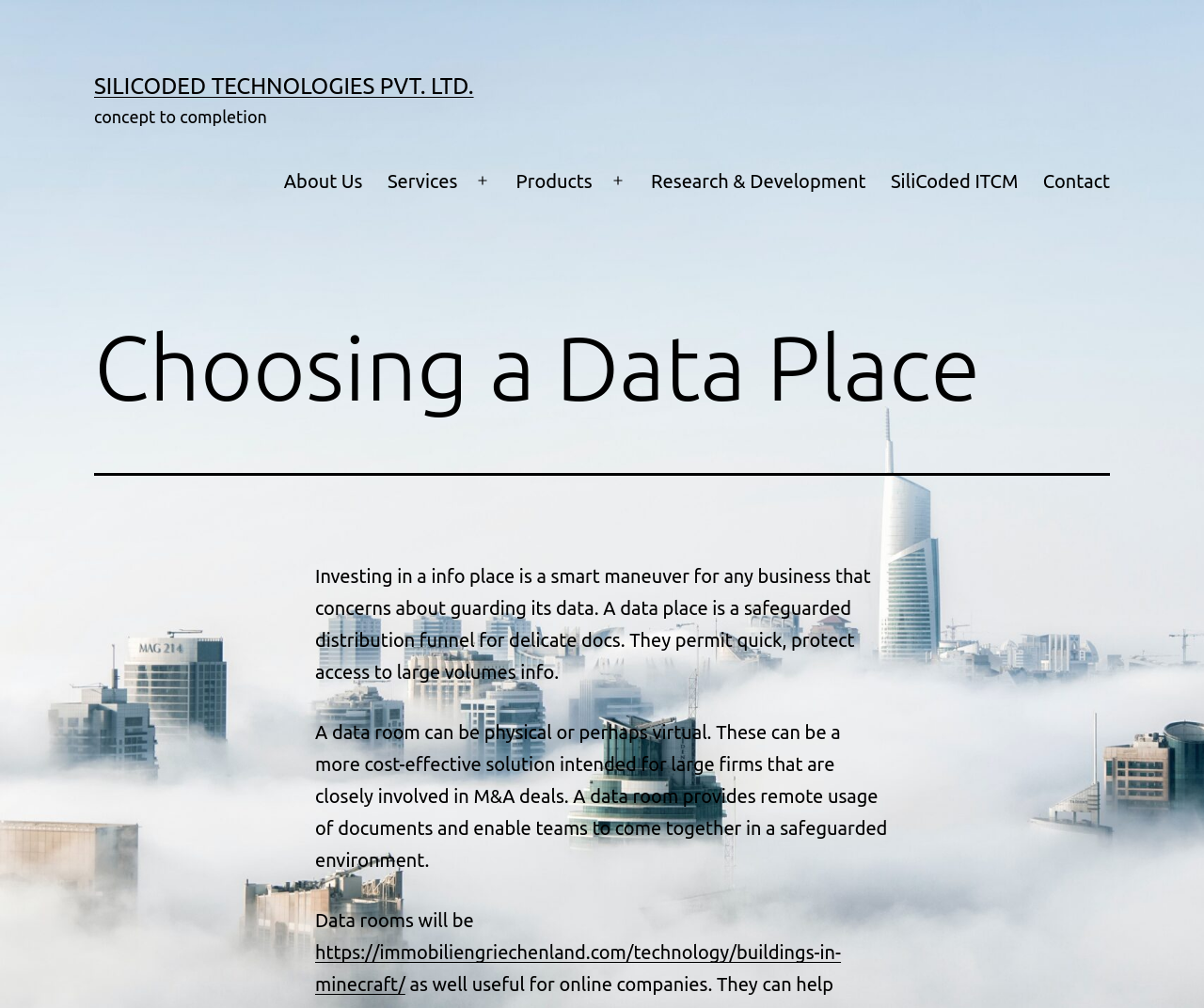What is the company name?
Based on the image, provide a one-word or brief-phrase response.

SILICODED TECHNOLOGIES PVT. LTD.